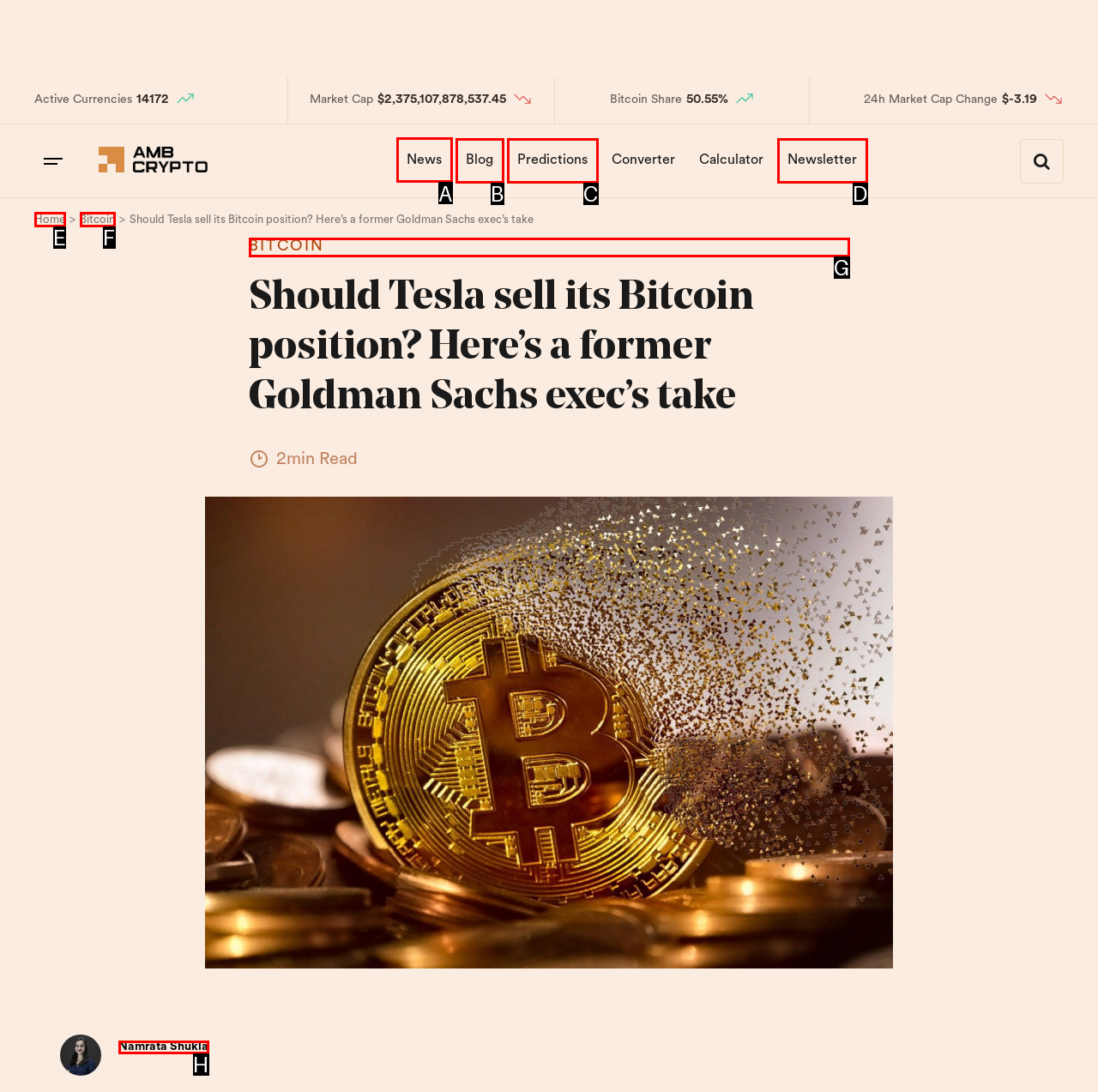Select the option I need to click to accomplish this task: View the privacy policy
Provide the letter of the selected choice from the given options.

None